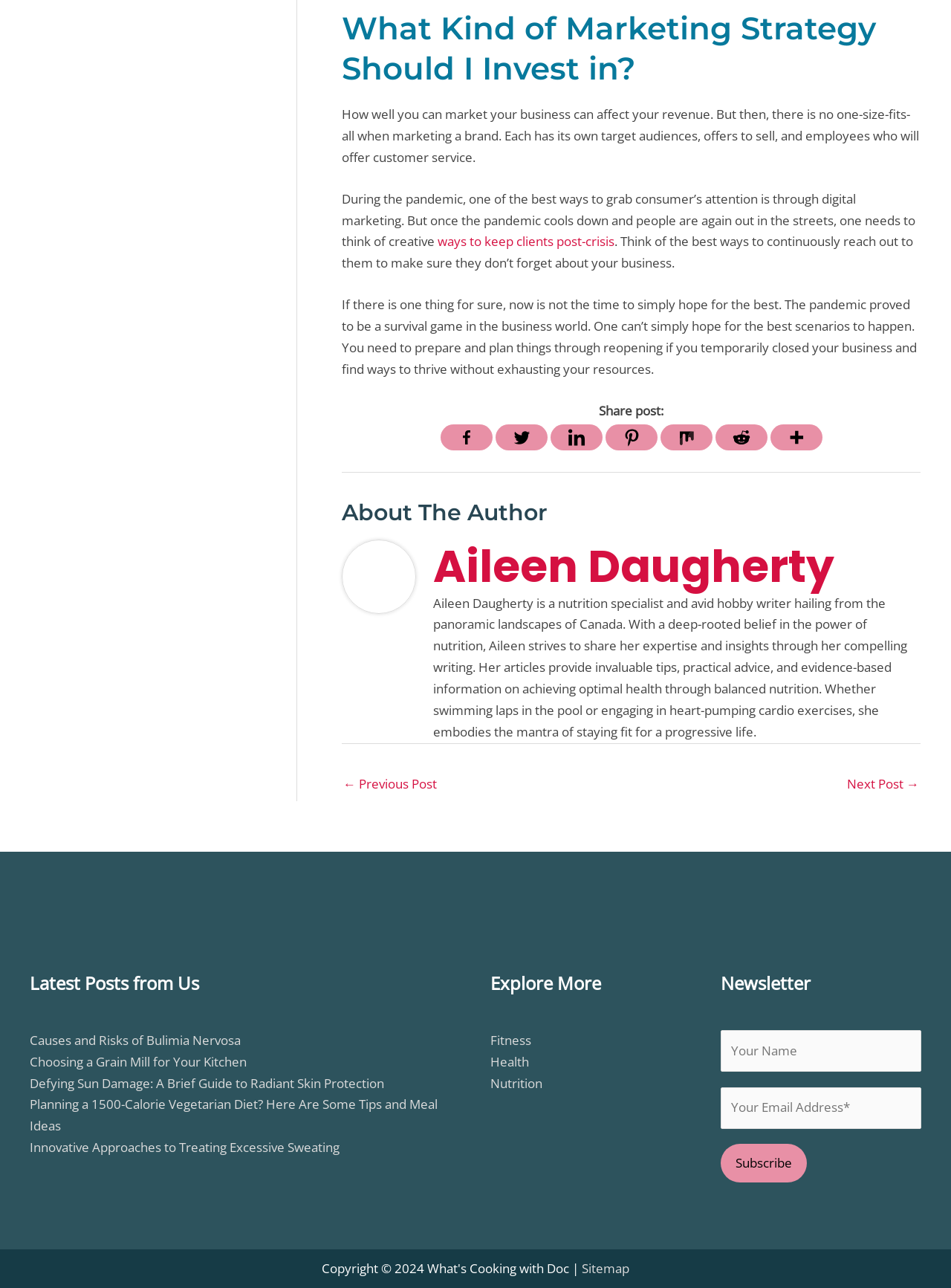Who is the author of the article?
Using the visual information, respond with a single word or phrase.

Aileen Daugherty